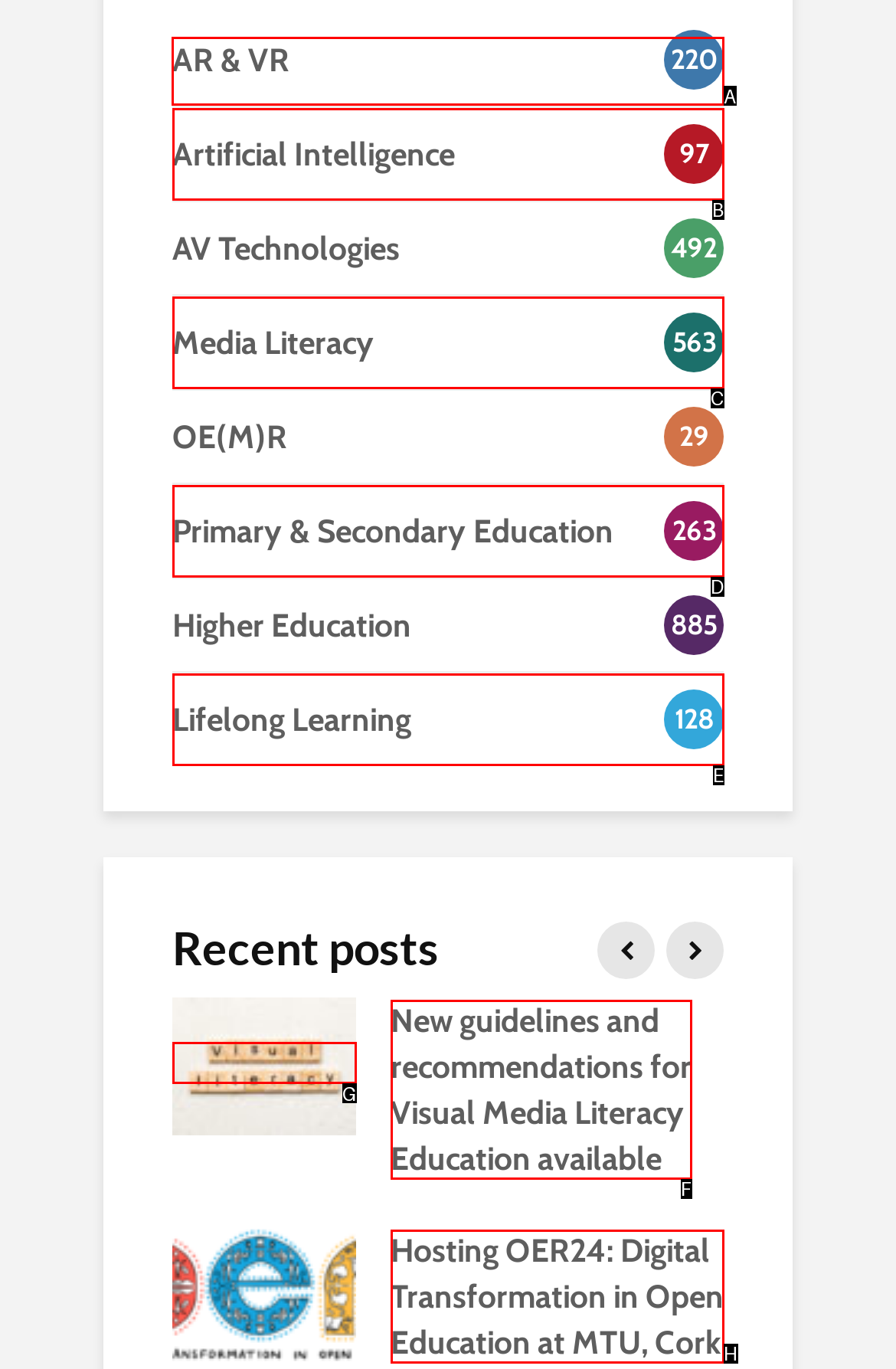Identify the correct lettered option to click in order to perform this task: Click on AR & VR. Respond with the letter.

A